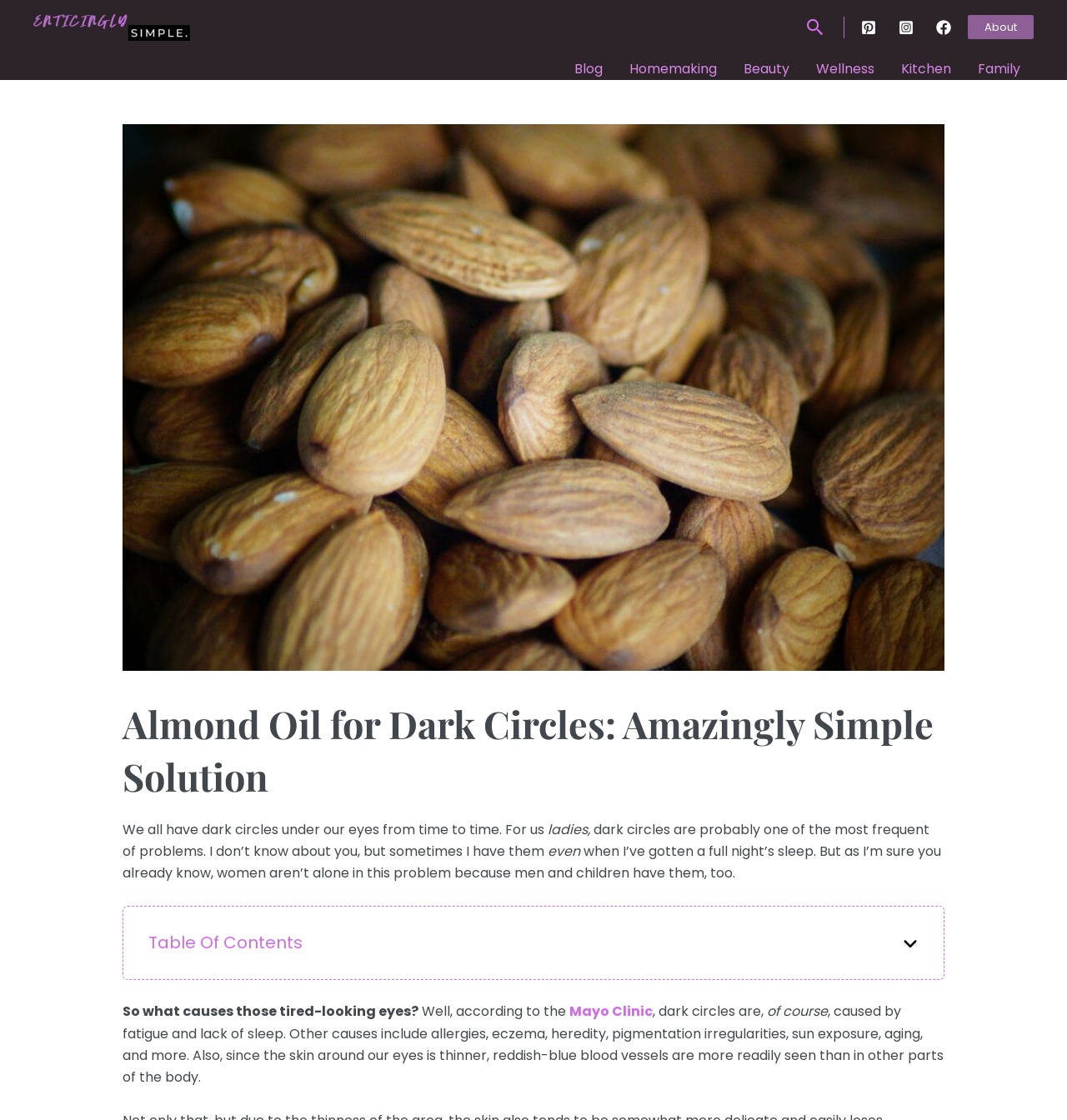Identify the bounding box coordinates of the section that should be clicked to achieve the task described: "Go to the About page".

[0.907, 0.013, 0.969, 0.035]